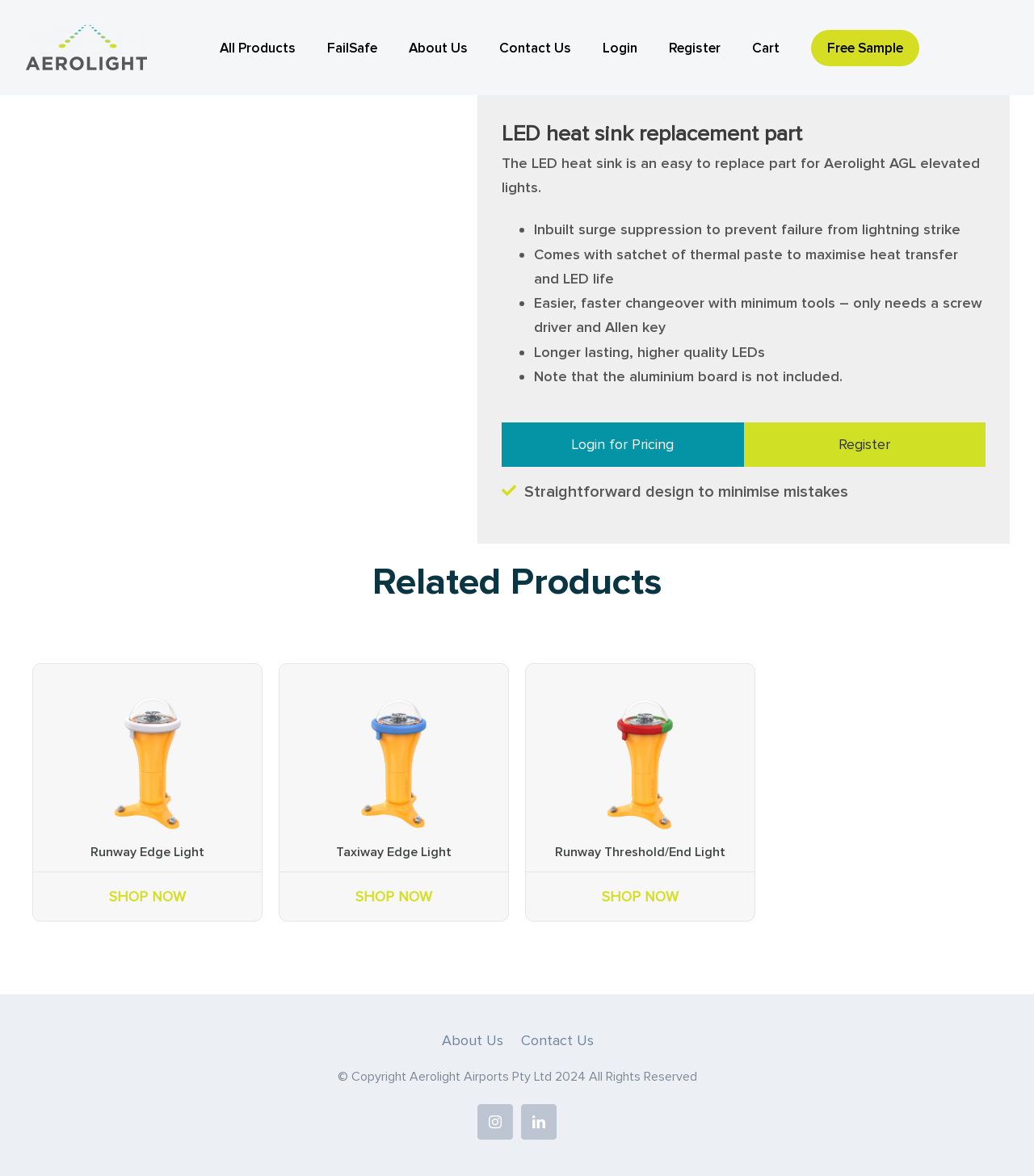With reference to the screenshot, provide a detailed response to the question below:
What is not included in the product?

The aluminium board is not included in the product, as mentioned in the StaticText element with a bounding box coordinate of [0.517, 0.312, 0.815, 0.327].